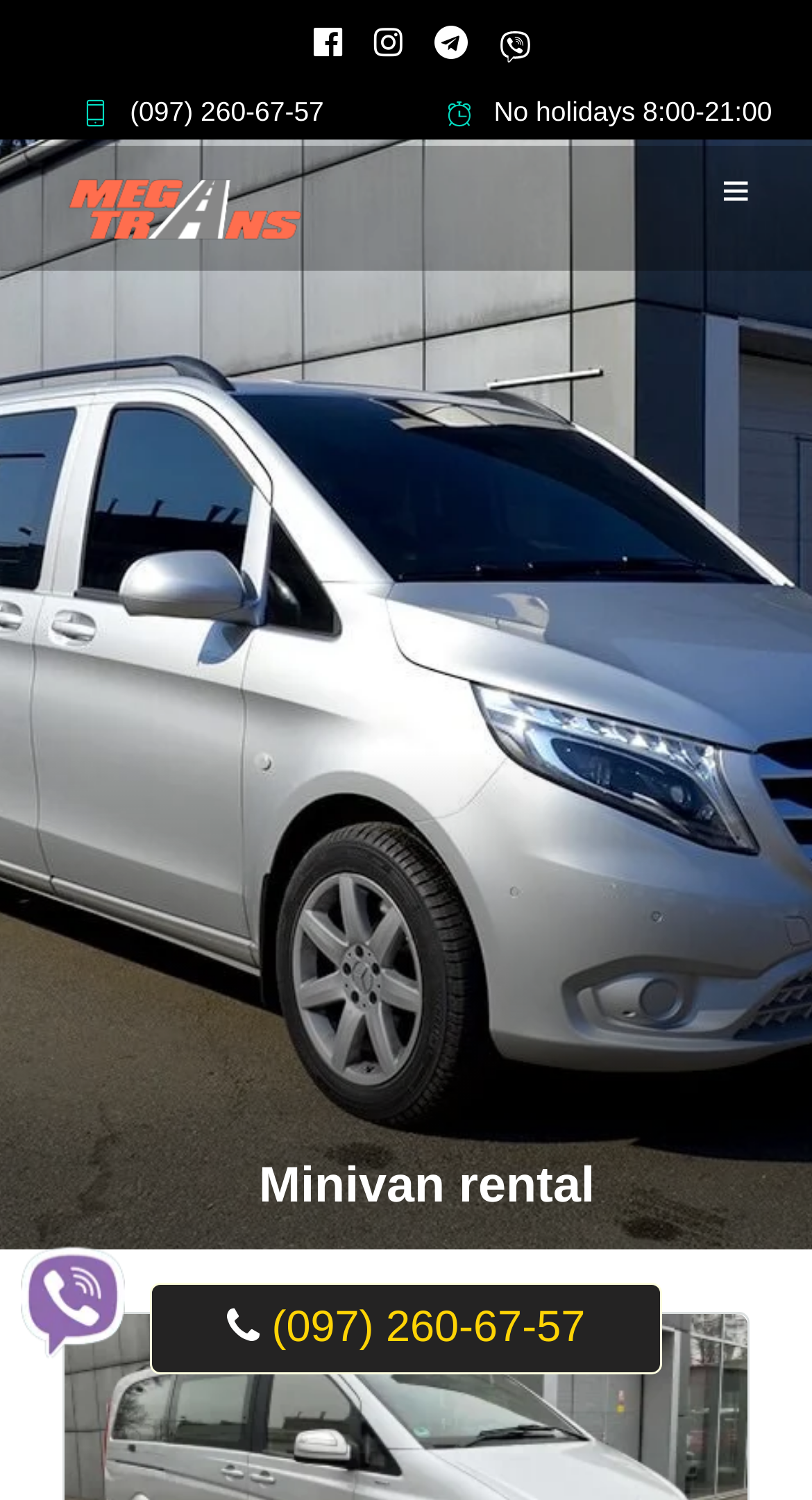Locate the bounding box coordinates of the clickable region necessary to complete the following instruction: "Click the Viber button". Provide the coordinates in the format of four float numbers between 0 and 1, i.e., [left, top, right, bottom].

[0.026, 0.886, 0.154, 0.91]